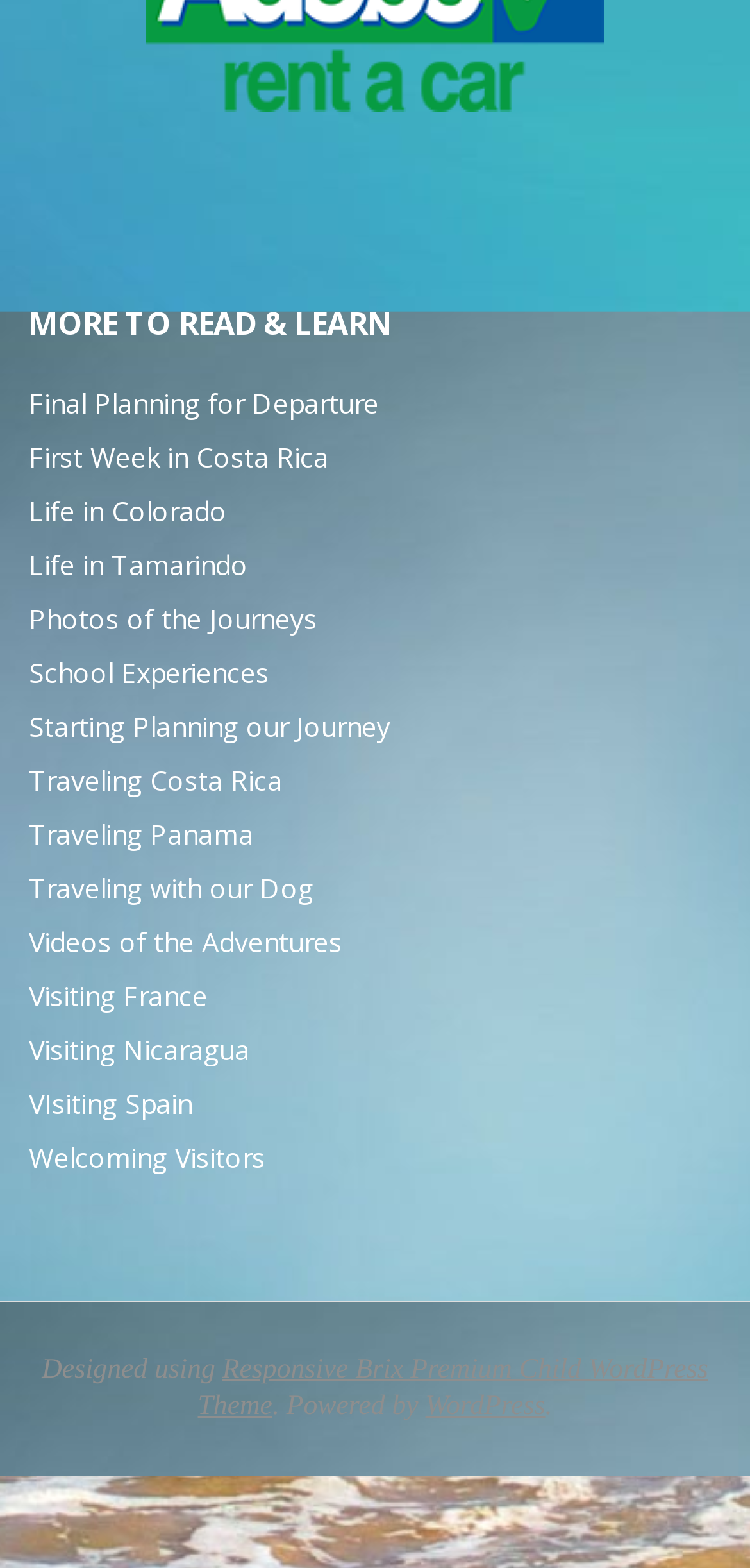Find the bounding box coordinates of the element's region that should be clicked in order to follow the given instruction: "Learn about Traveling Costa Rica". The coordinates should consist of four float numbers between 0 and 1, i.e., [left, top, right, bottom].

[0.038, 0.486, 0.377, 0.509]